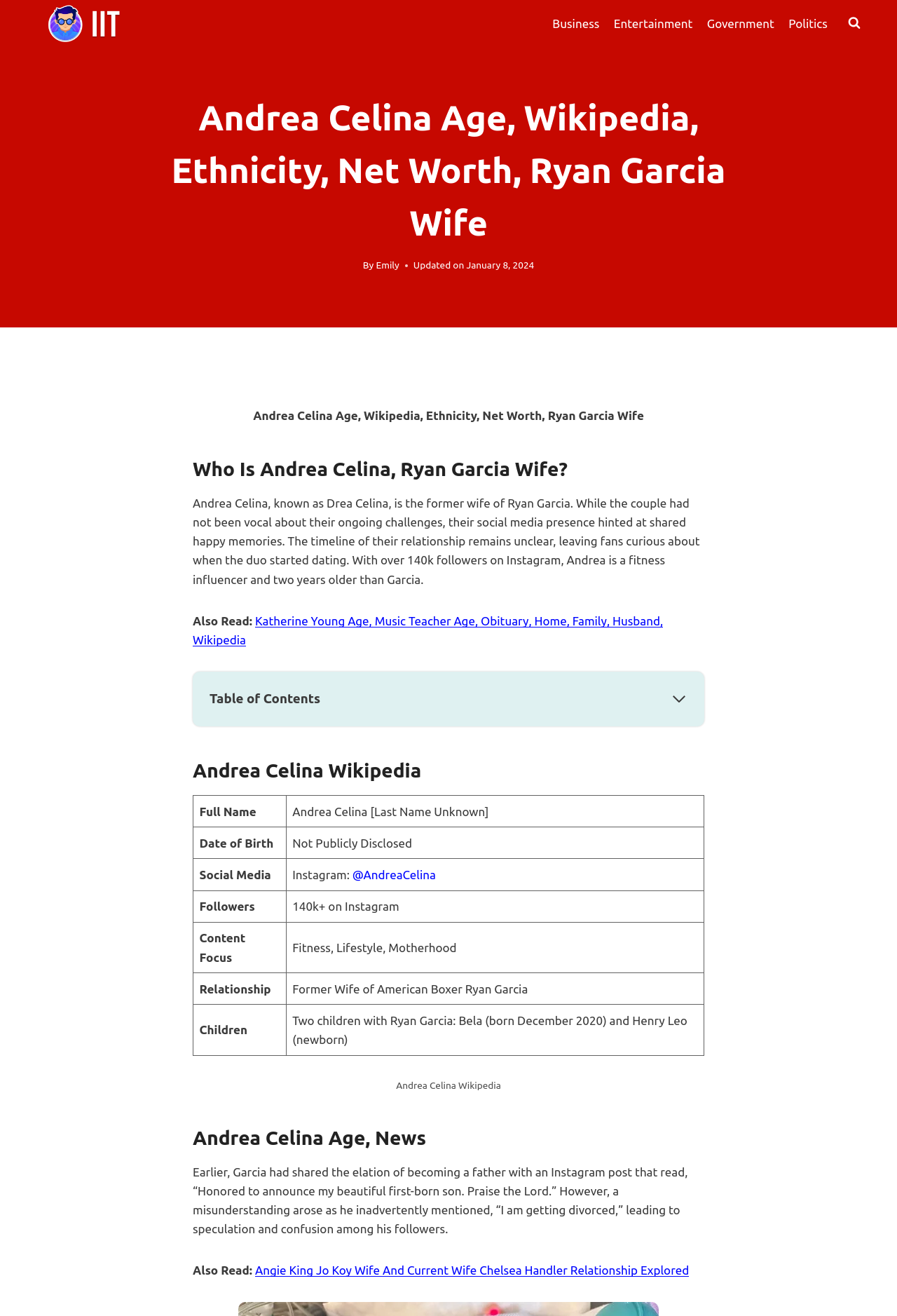Please find the bounding box coordinates of the element's region to be clicked to carry out this instruction: "Click the 'Andrea Celina Wikipedia' link".

[0.234, 0.556, 0.38, 0.566]